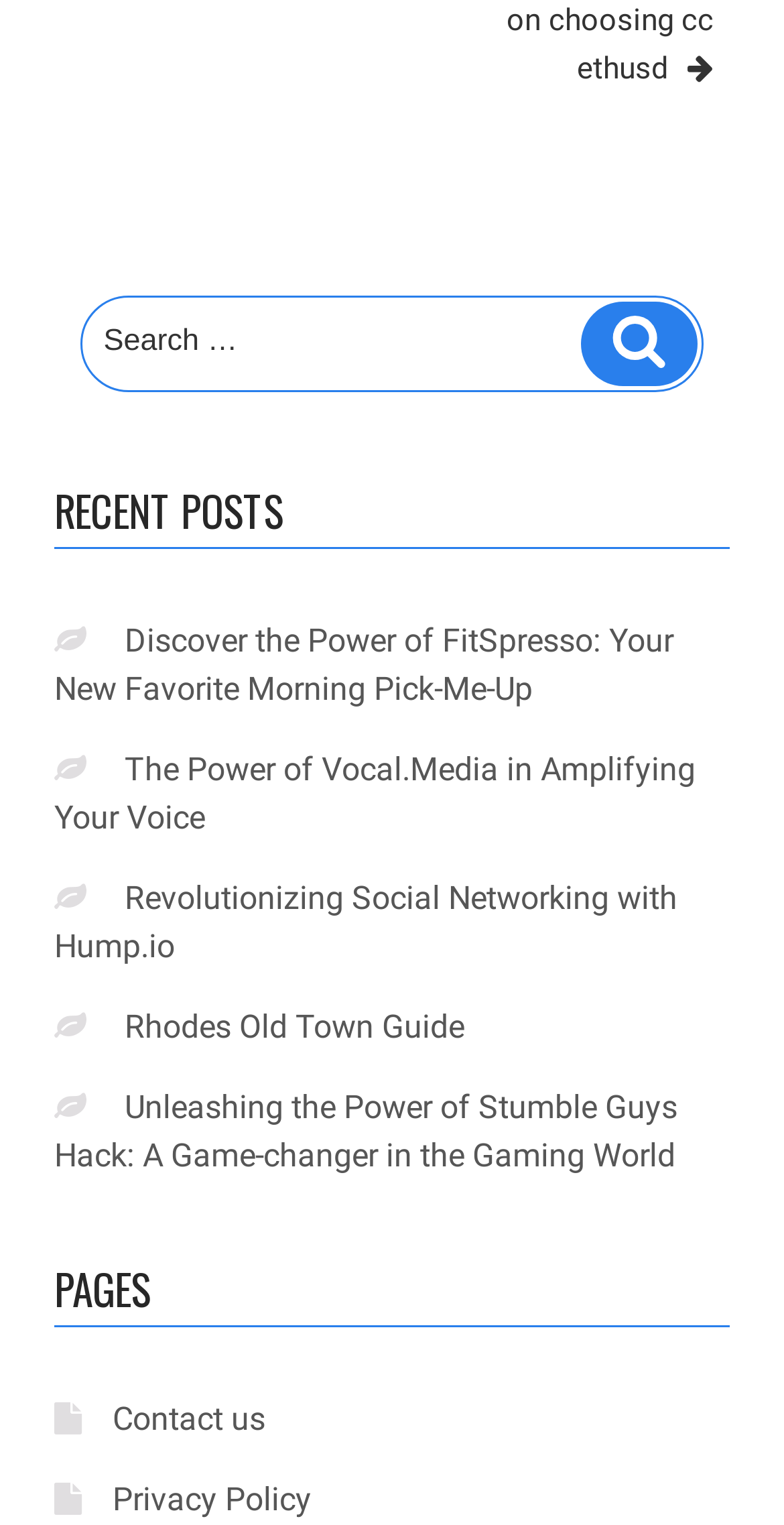Determine the bounding box coordinates for the area you should click to complete the following instruction: "Watch Hasenchat TV".

None